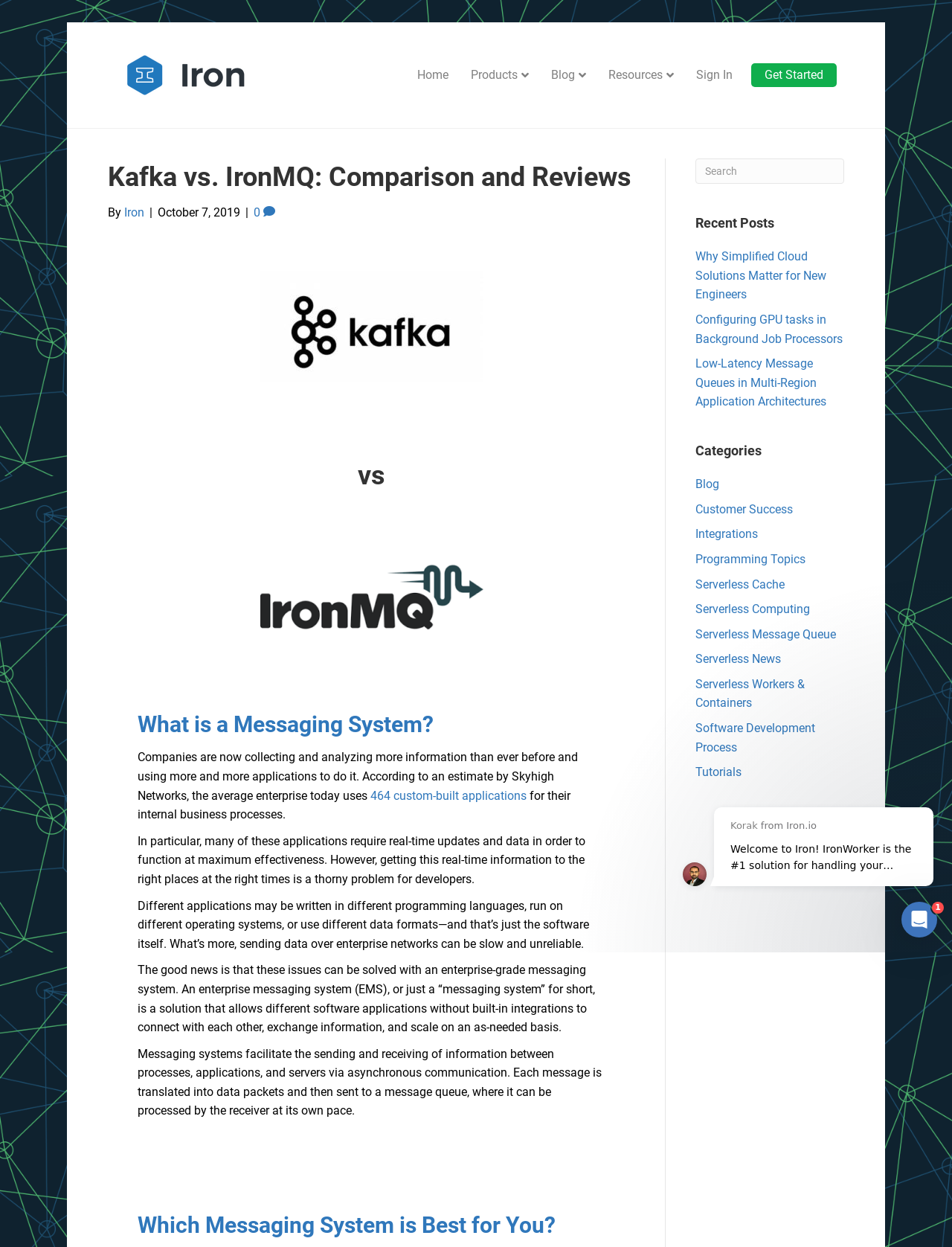Find the bounding box coordinates of the element to click in order to complete this instruction: "Read the 'Kafka vs. IronMQ: Comparison and Reviews' article". The bounding box coordinates must be four float numbers between 0 and 1, denoted as [left, top, right, bottom].

[0.113, 0.127, 0.667, 0.157]